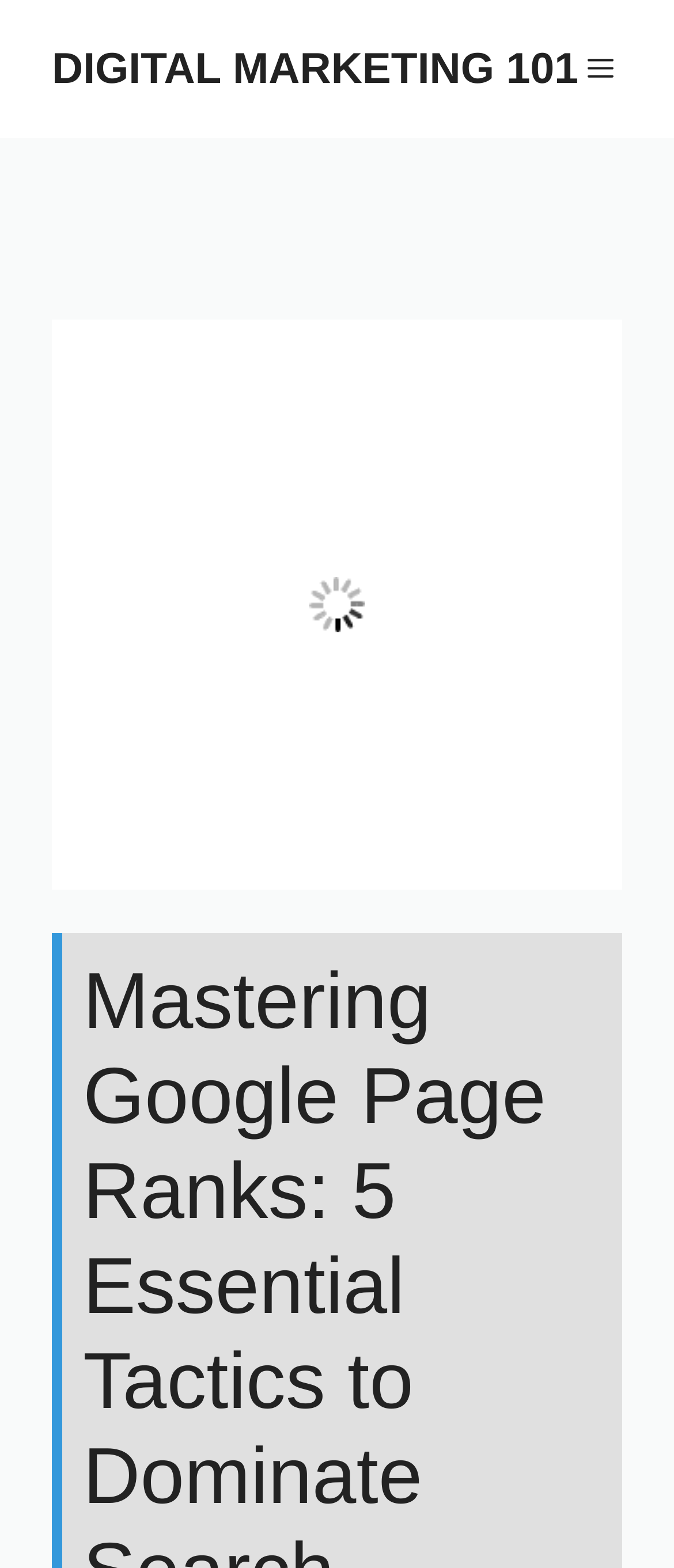Provide the bounding box coordinates of the HTML element this sentence describes: "Menu". The bounding box coordinates consist of four float numbers between 0 and 1, i.e., [left, top, right, bottom].

[0.859, 0.022, 0.923, 0.066]